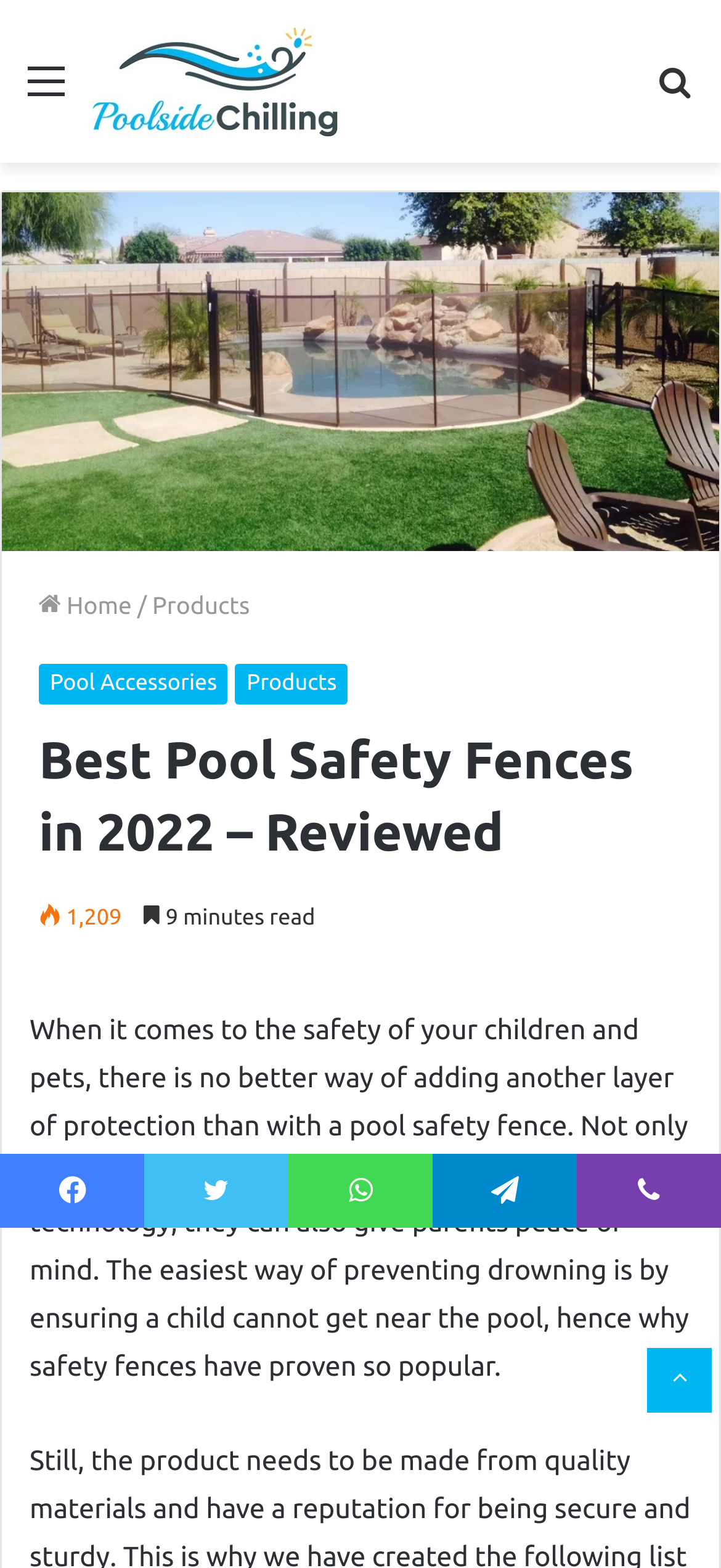Please respond to the question with a concise word or phrase:
What is the position of the 'Back to top button' on the webpage?

Bottom right